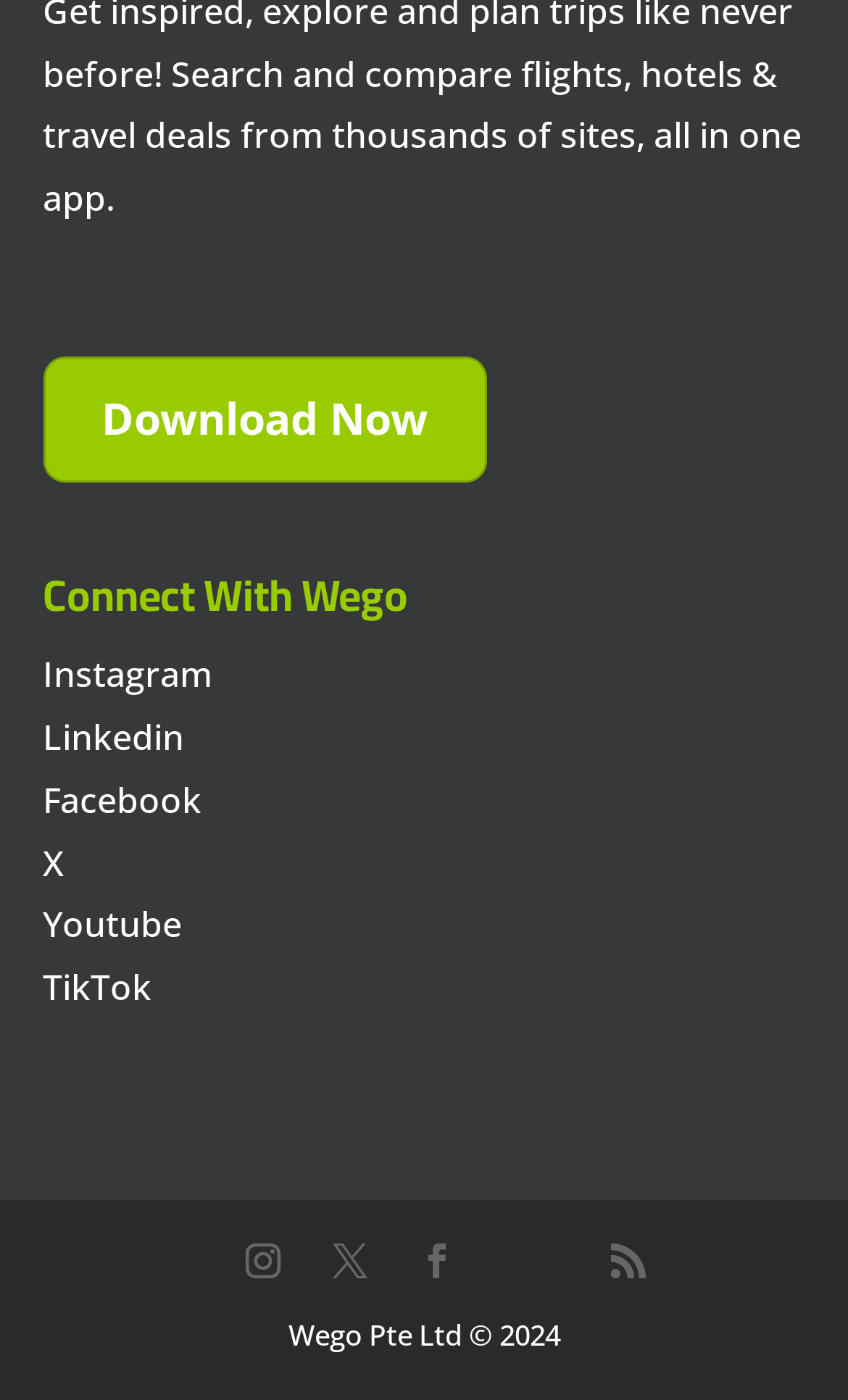Determine the bounding box coordinates of the region that needs to be clicked to achieve the task: "Watch Wego's YouTube channel".

[0.05, 0.644, 0.214, 0.678]